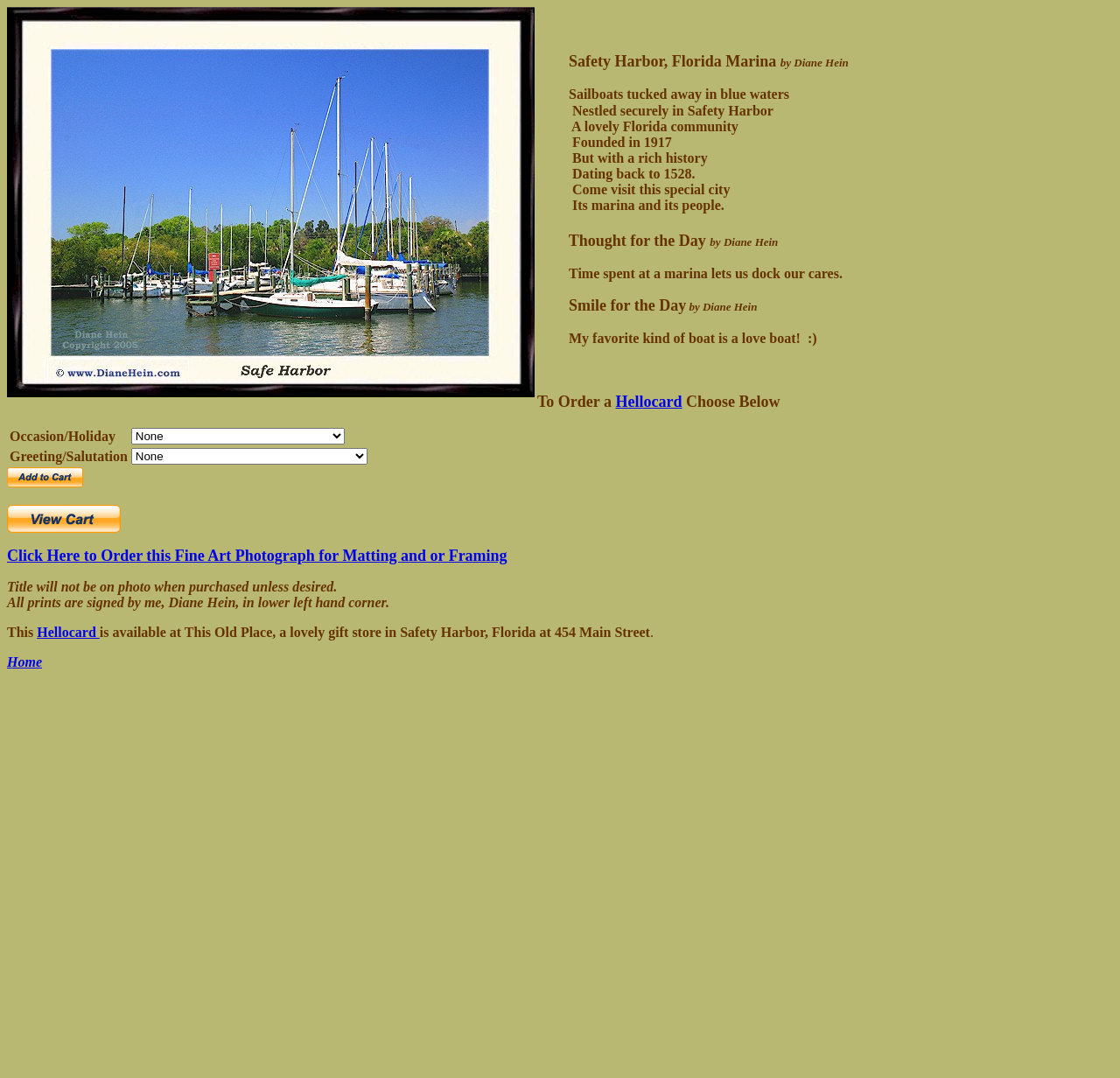What is the location of the marina mentioned in the poem?
Using the image, respond with a single word or phrase.

Safety Harbor, Florida